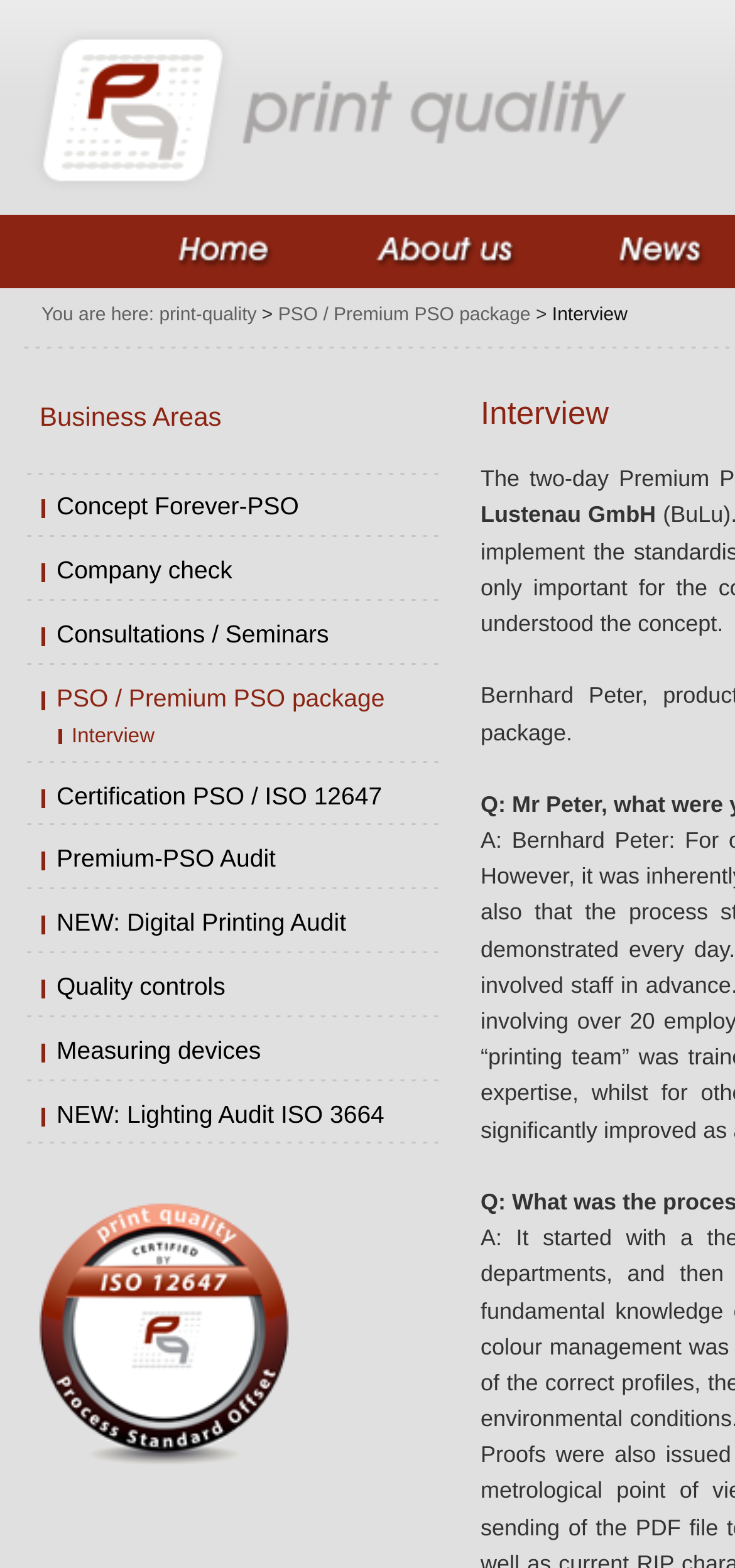Please determine the bounding box coordinates of the element to click in order to execute the following instruction: "visit print-quality page". The coordinates should be four float numbers between 0 and 1, specified as [left, top, right, bottom].

[0.217, 0.195, 0.349, 0.208]